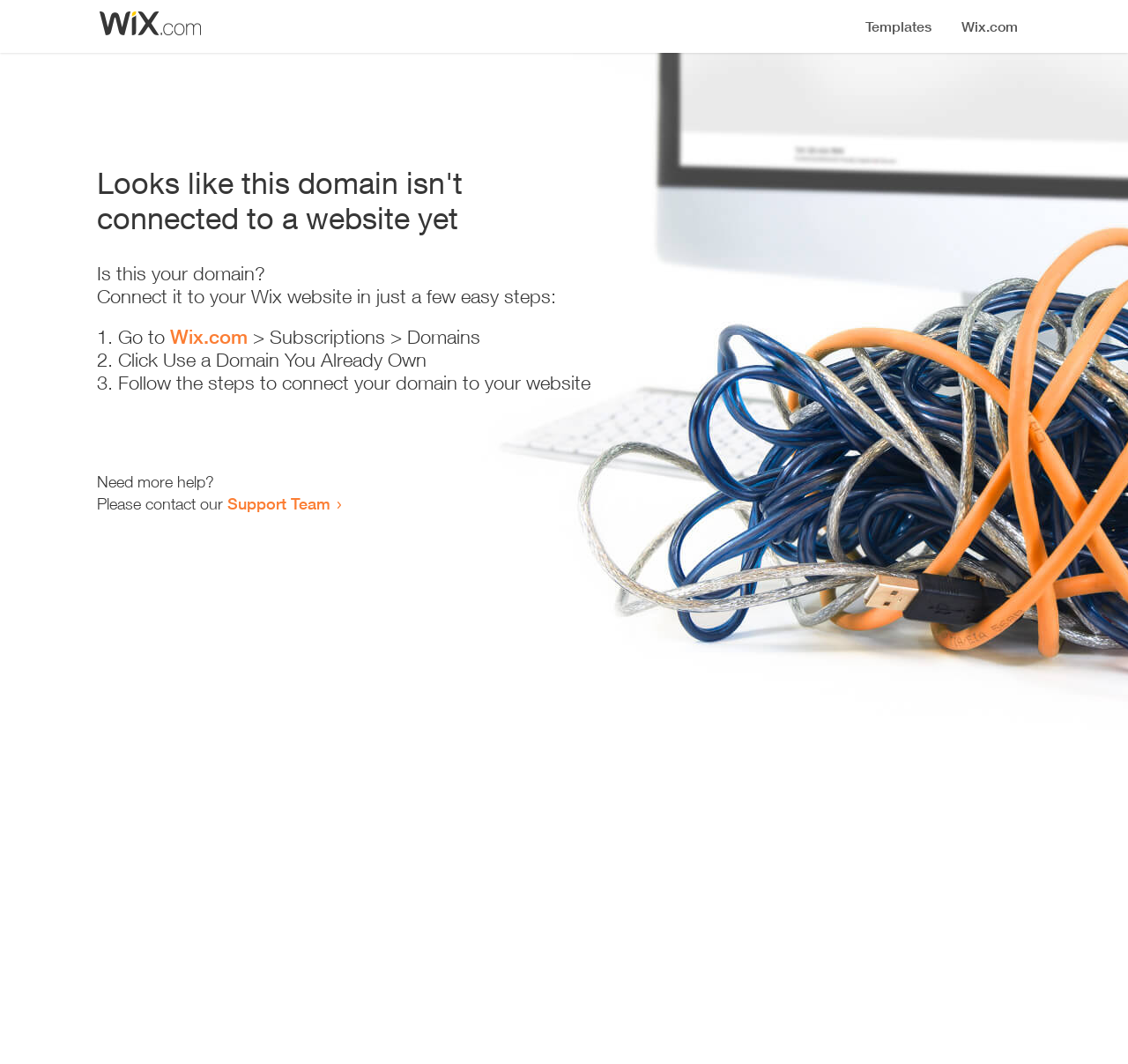Identify the coordinates of the bounding box for the element described below: "Wix.com". Return the coordinates as four float numbers between 0 and 1: [left, top, right, bottom].

[0.151, 0.306, 0.22, 0.327]